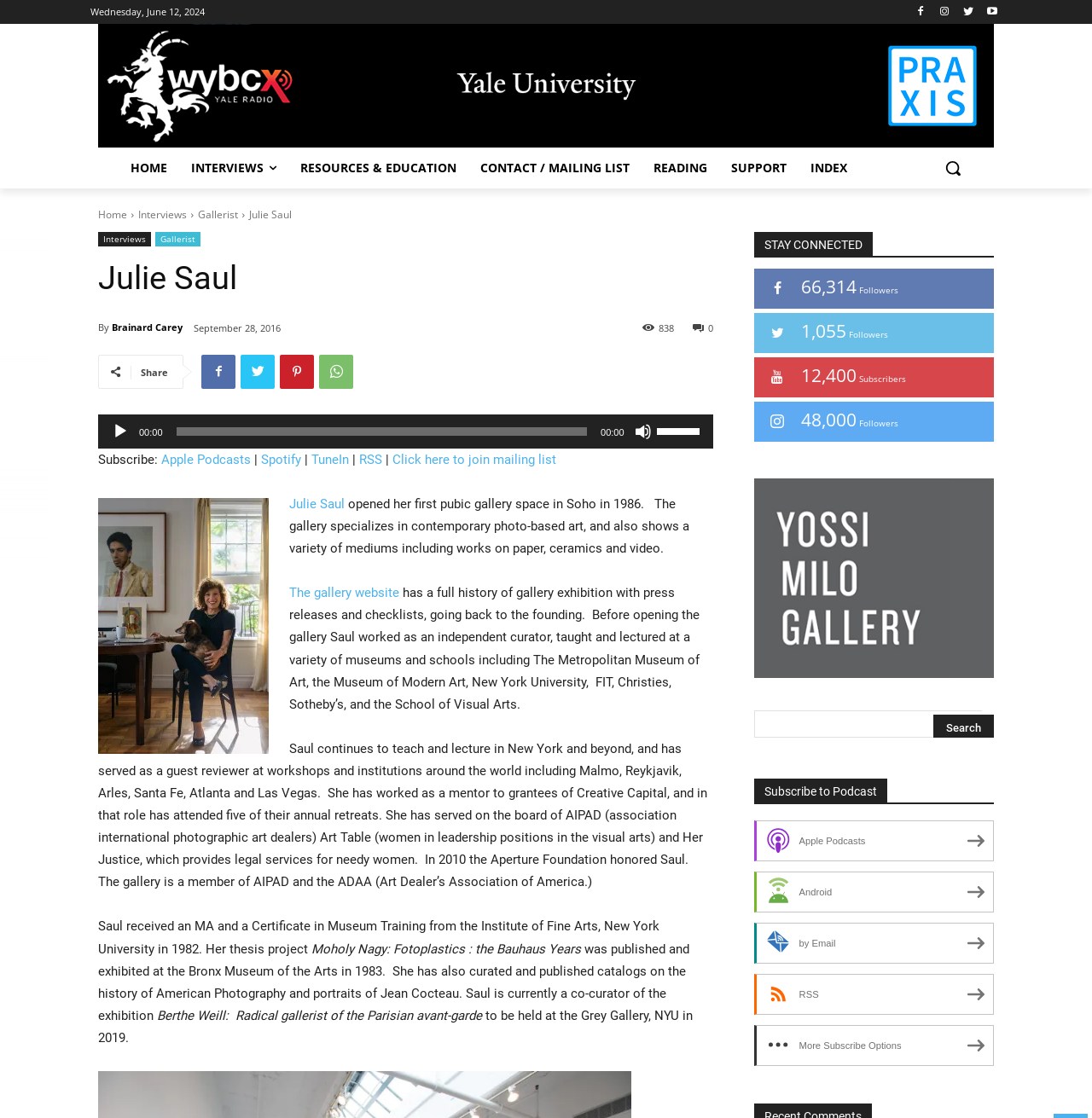Please indicate the bounding box coordinates of the element's region to be clicked to achieve the instruction: "Play the audio". Provide the coordinates as four float numbers between 0 and 1, i.e., [left, top, right, bottom].

[0.102, 0.378, 0.118, 0.393]